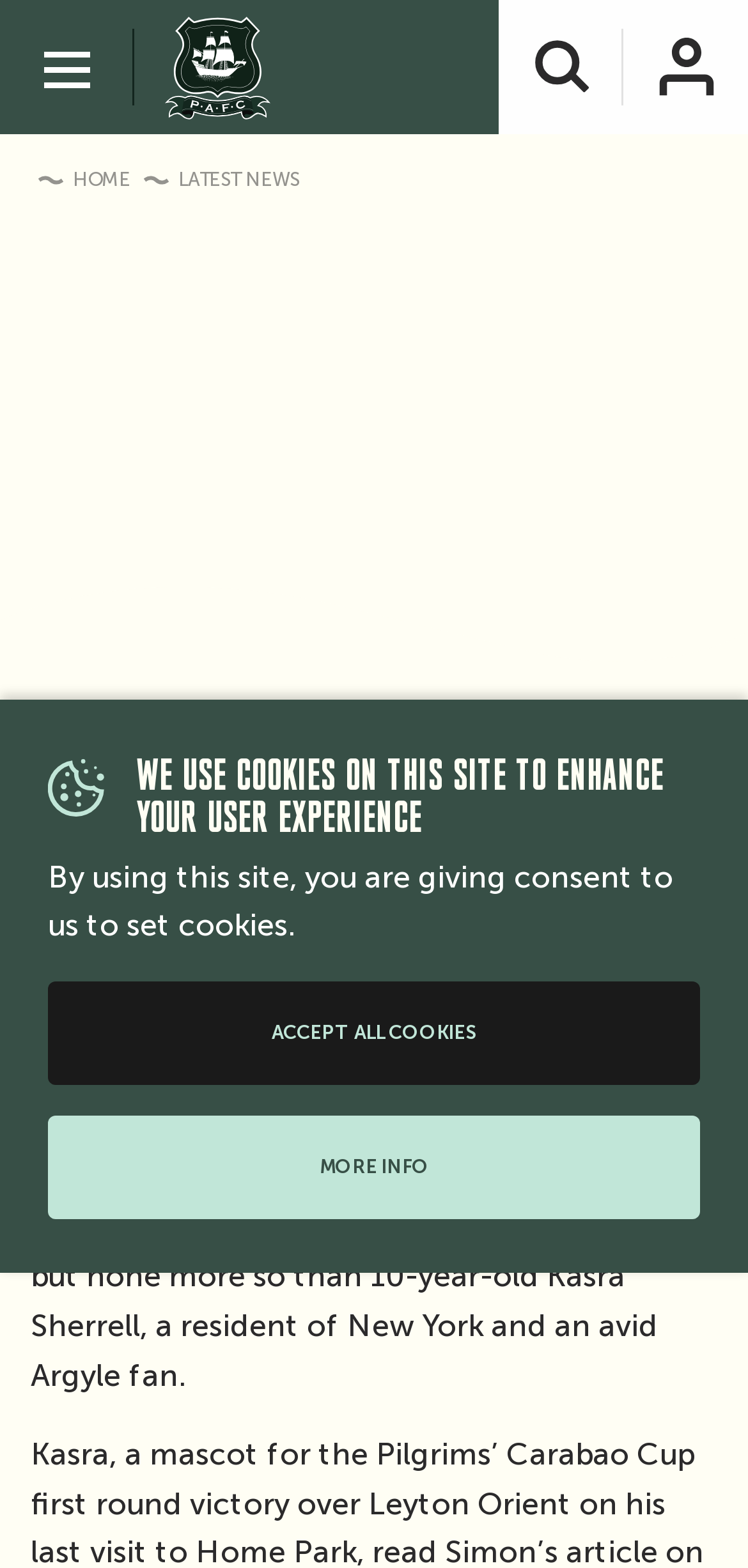Please identify the coordinates of the bounding box for the clickable region that will accomplish this instruction: "Create an Argyle account".

[0.041, 0.883, 0.959, 0.907]